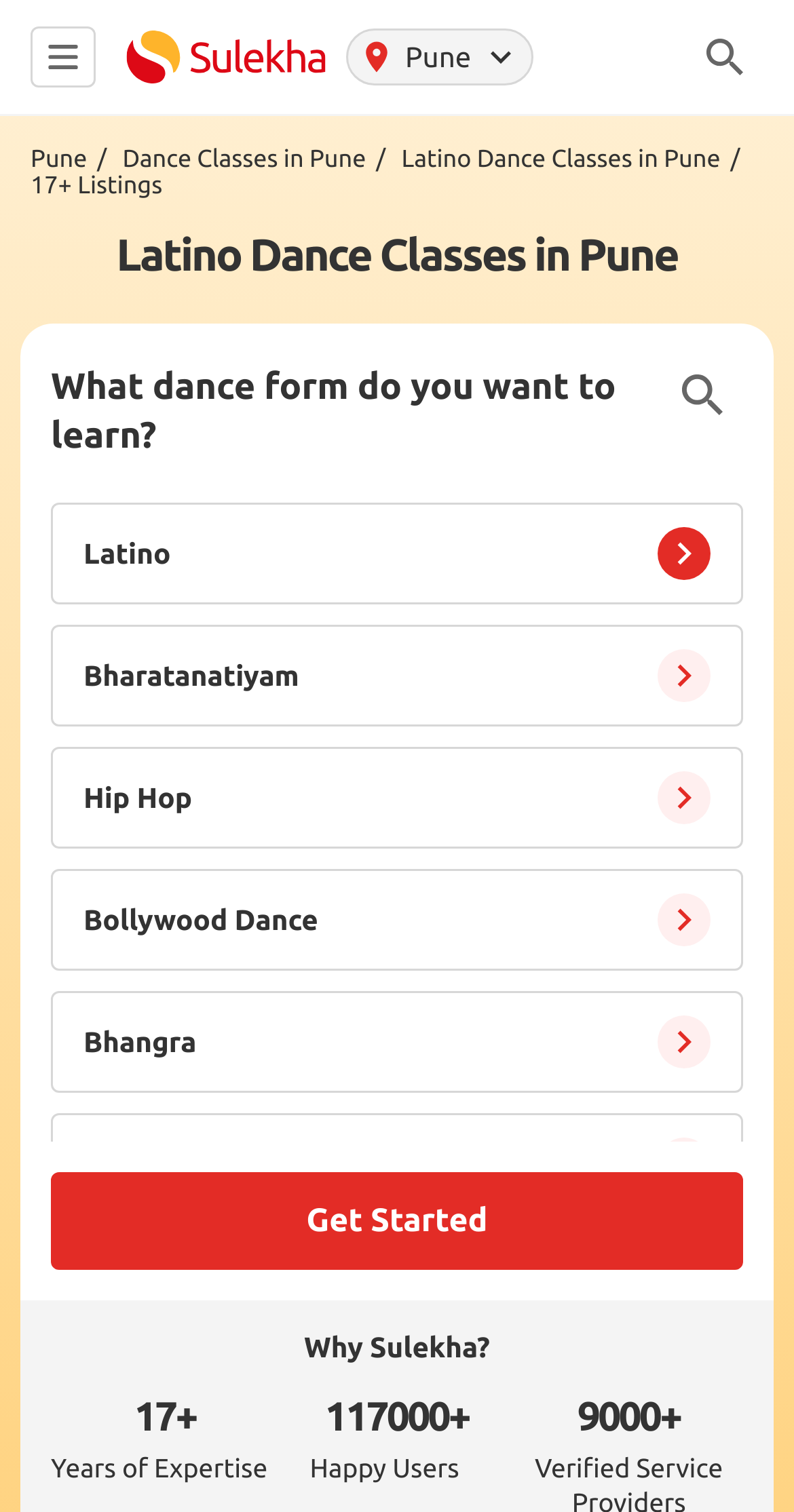Determine which piece of text is the heading of the webpage and provide it.

Latino Dance Classes in Pune